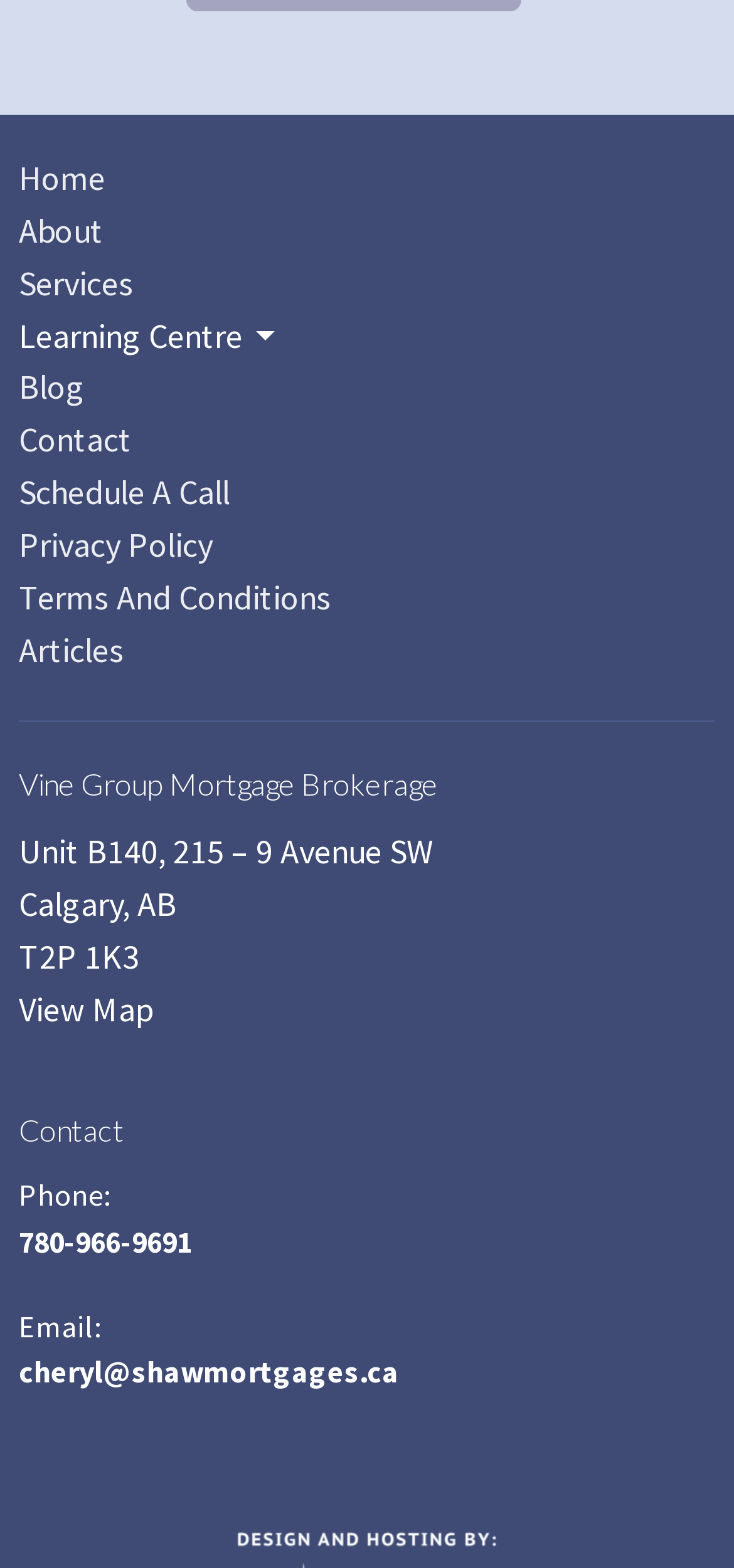Determine the bounding box coordinates for the clickable element required to fulfill the instruction: "Click Home". Provide the coordinates as four float numbers between 0 and 1, i.e., [left, top, right, bottom].

[0.026, 0.099, 0.144, 0.127]